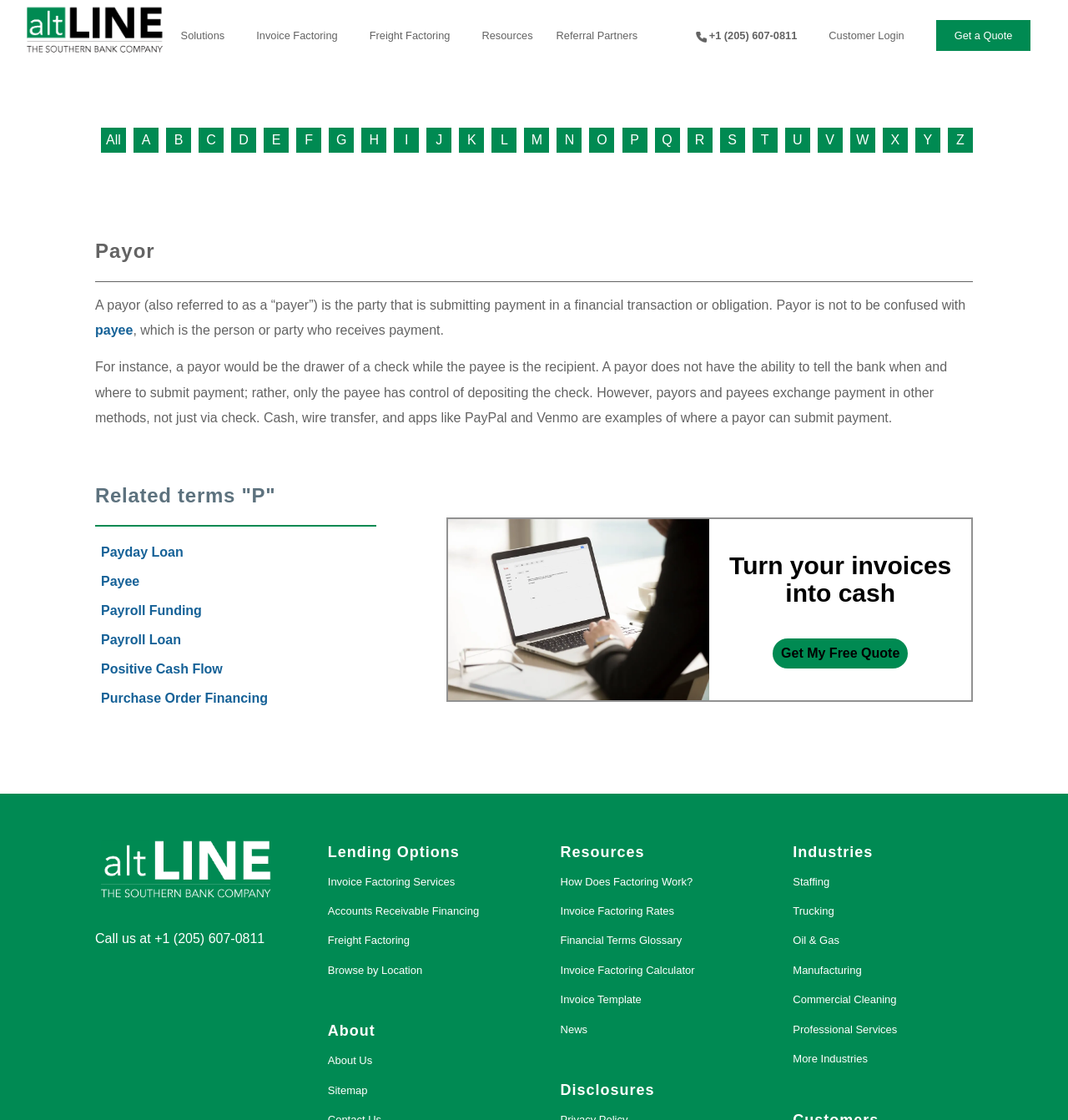Please respond to the question using a single word or phrase:
How can I contact altLINE?

Call +1 (205) 607-0811